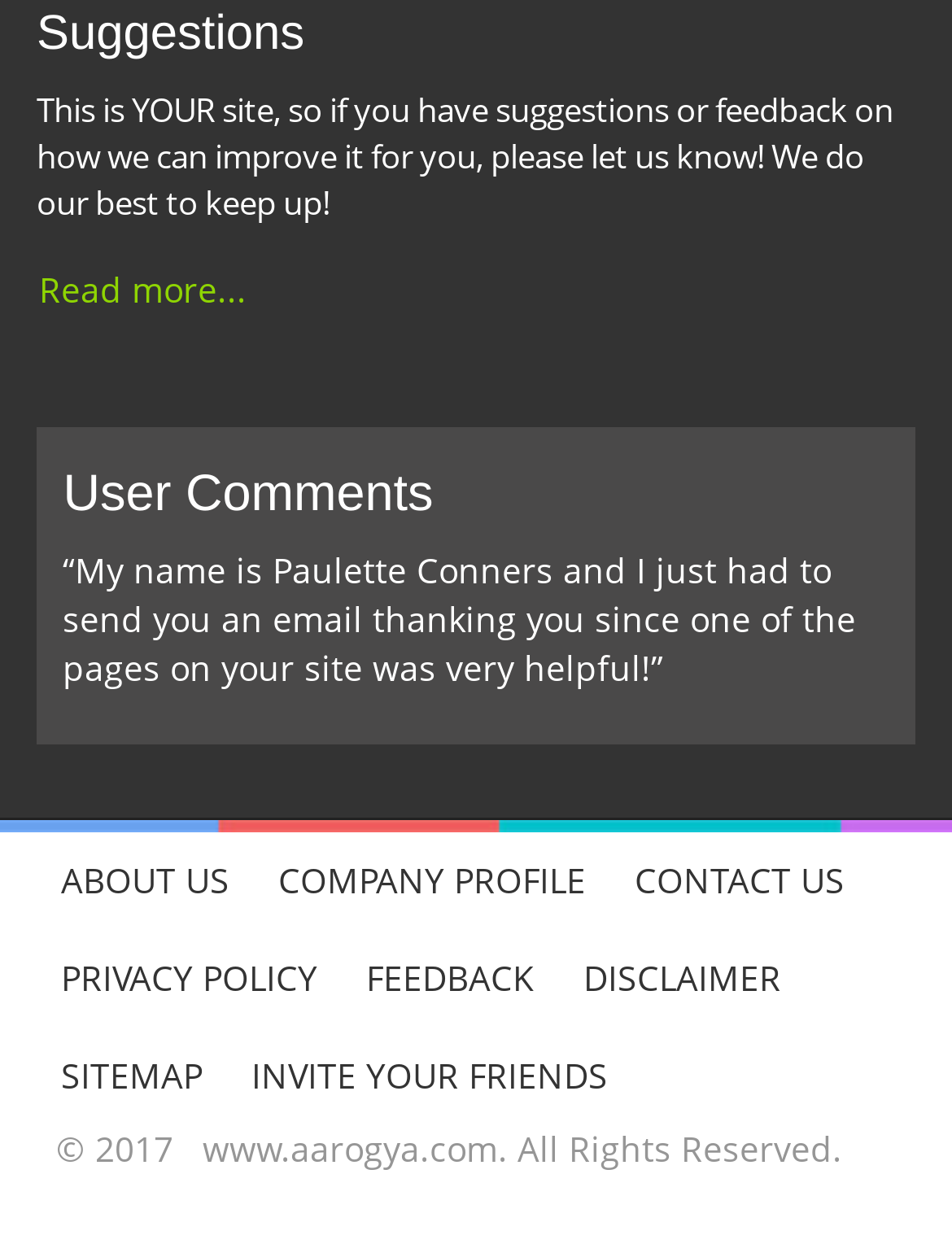Specify the bounding box coordinates of the region I need to click to perform the following instruction: "Read more about suggestions". The coordinates must be four float numbers in the range of 0 to 1, i.e., [left, top, right, bottom].

[0.038, 0.2, 0.262, 0.262]